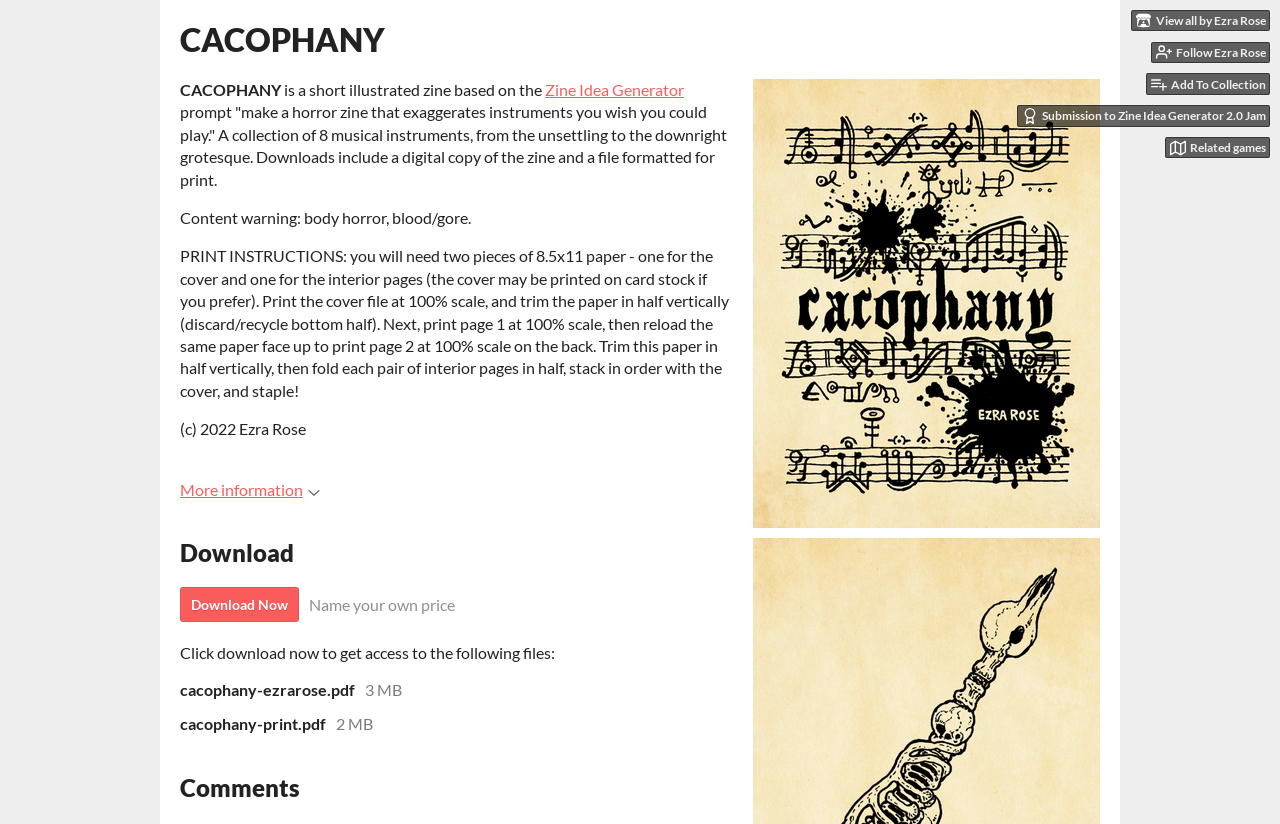Please mark the clickable region by giving the bounding box coordinates needed to complete this instruction: "Get more information".

[0.141, 0.583, 0.25, 0.606]